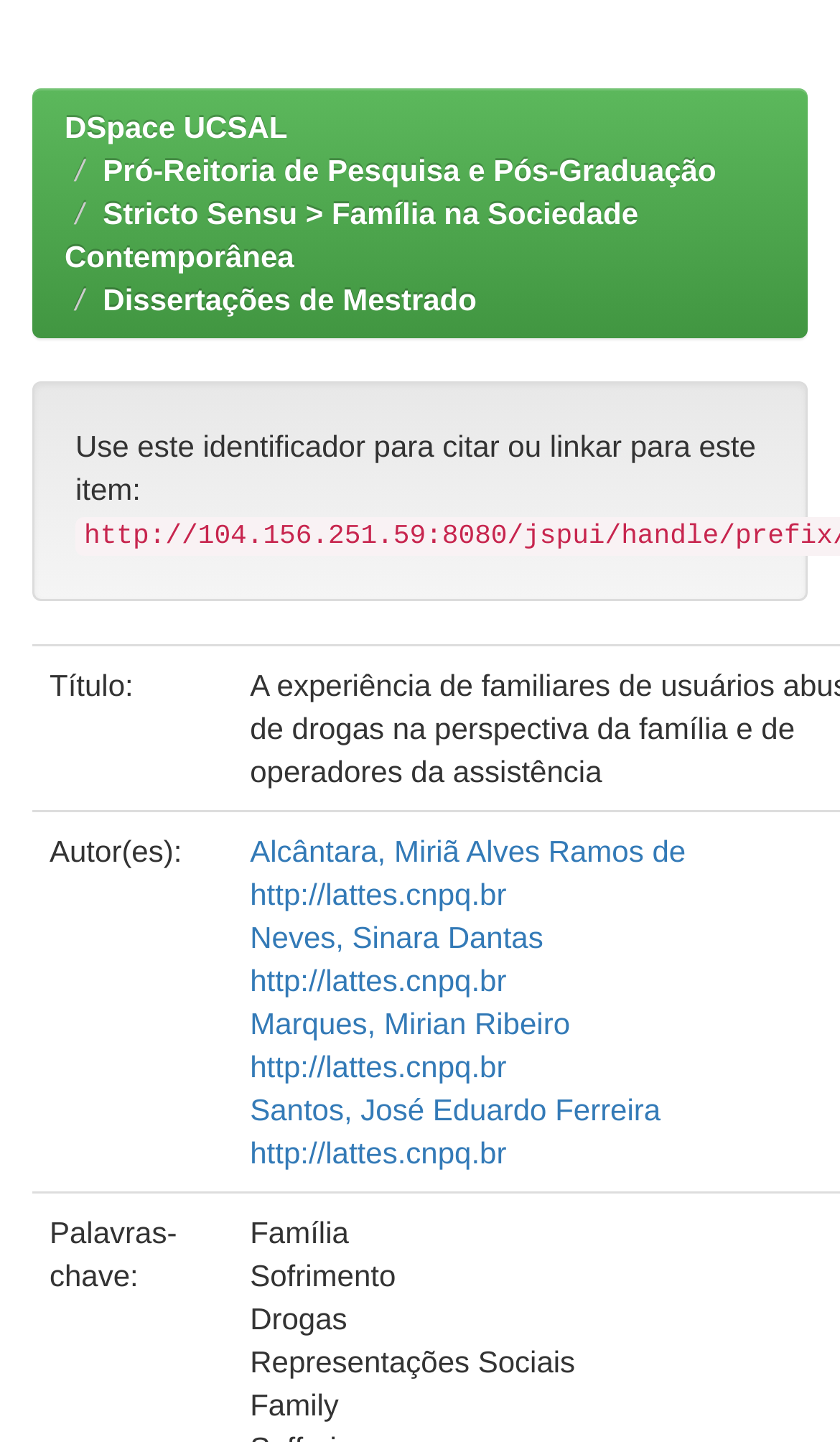Please find the bounding box coordinates of the element that needs to be clicked to perform the following instruction: "View Pró-Reitoria de Pesquisa e Pós-Graduação". The bounding box coordinates should be four float numbers between 0 and 1, represented as [left, top, right, bottom].

[0.123, 0.106, 0.853, 0.13]